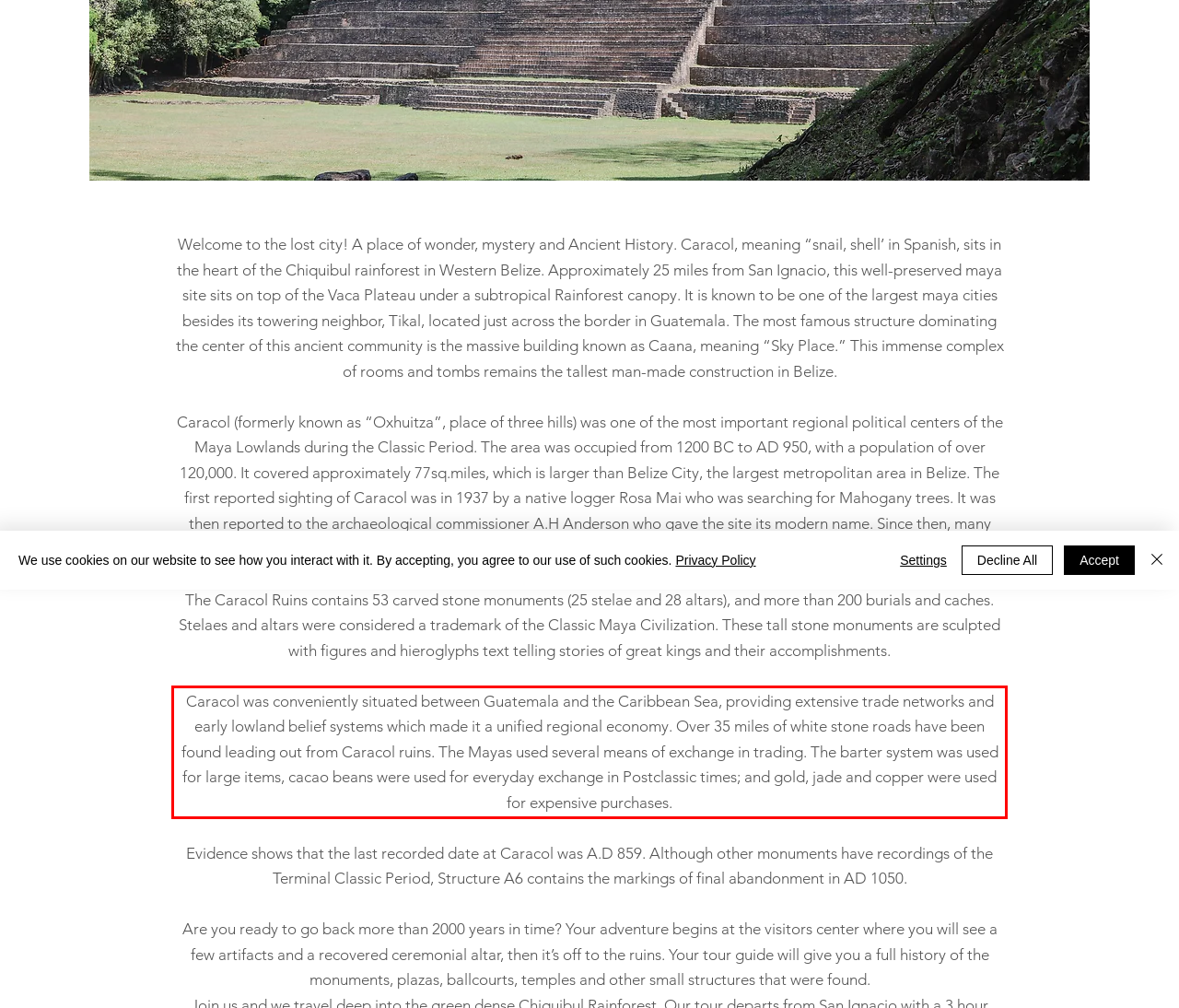Observe the screenshot of the webpage, locate the red bounding box, and extract the text content within it.

Caracol was conveniently situated between Guatemala and the Caribbean Sea, providing extensive trade networks and early lowland belief systems which made it a unified regional economy. Over 35 miles of white stone roads have been found leading out from Caracol ruins. The Mayas used several means of exchange in trading. The barter system was used for large items, cacao beans were used for everyday exchange in Postclassic times; and gold, jade and copper were used for expensive purchases.